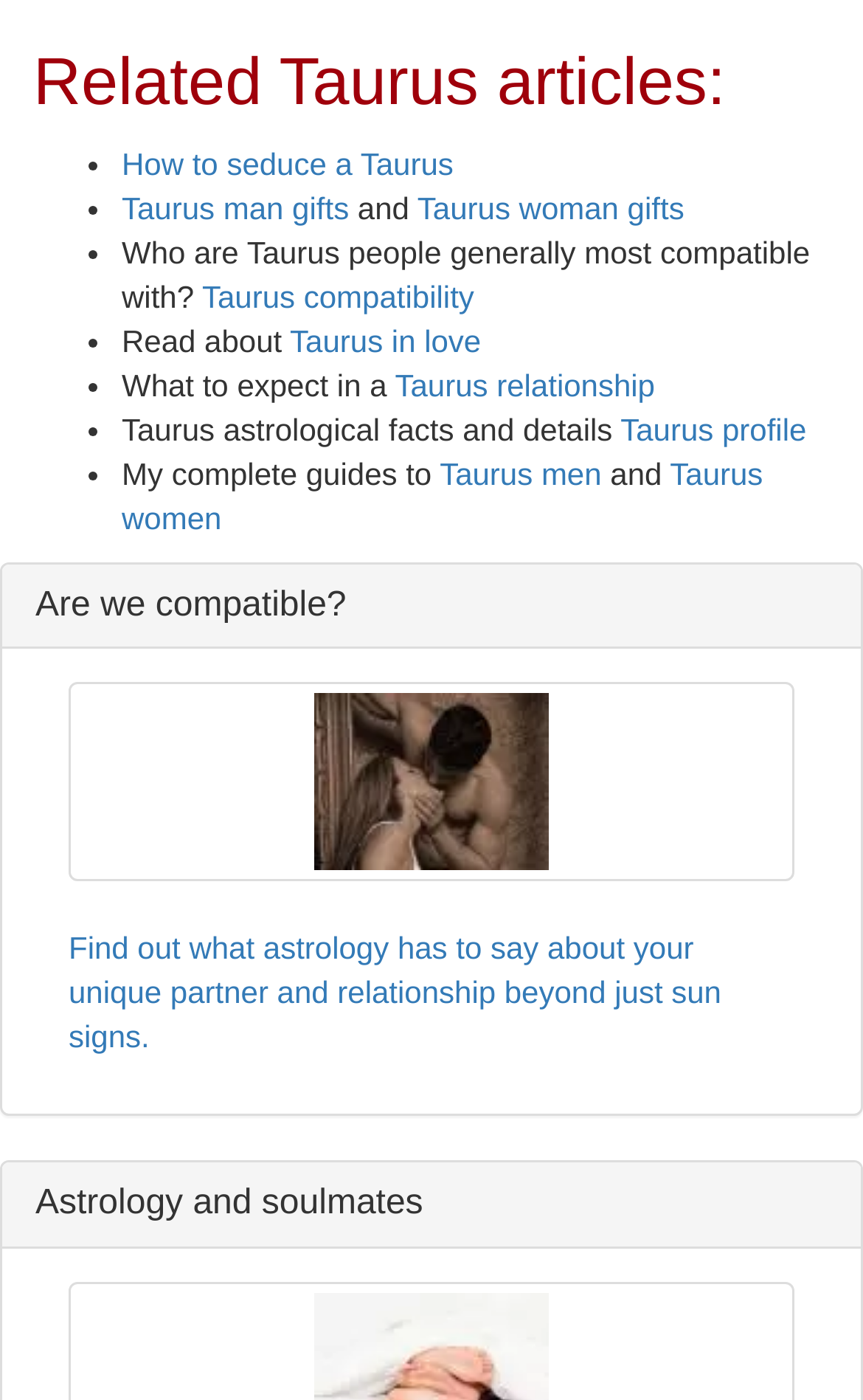Kindly provide the bounding box coordinates of the section you need to click on to fulfill the given instruction: "Click on 'How to seduce a Taurus'".

[0.141, 0.104, 0.526, 0.129]